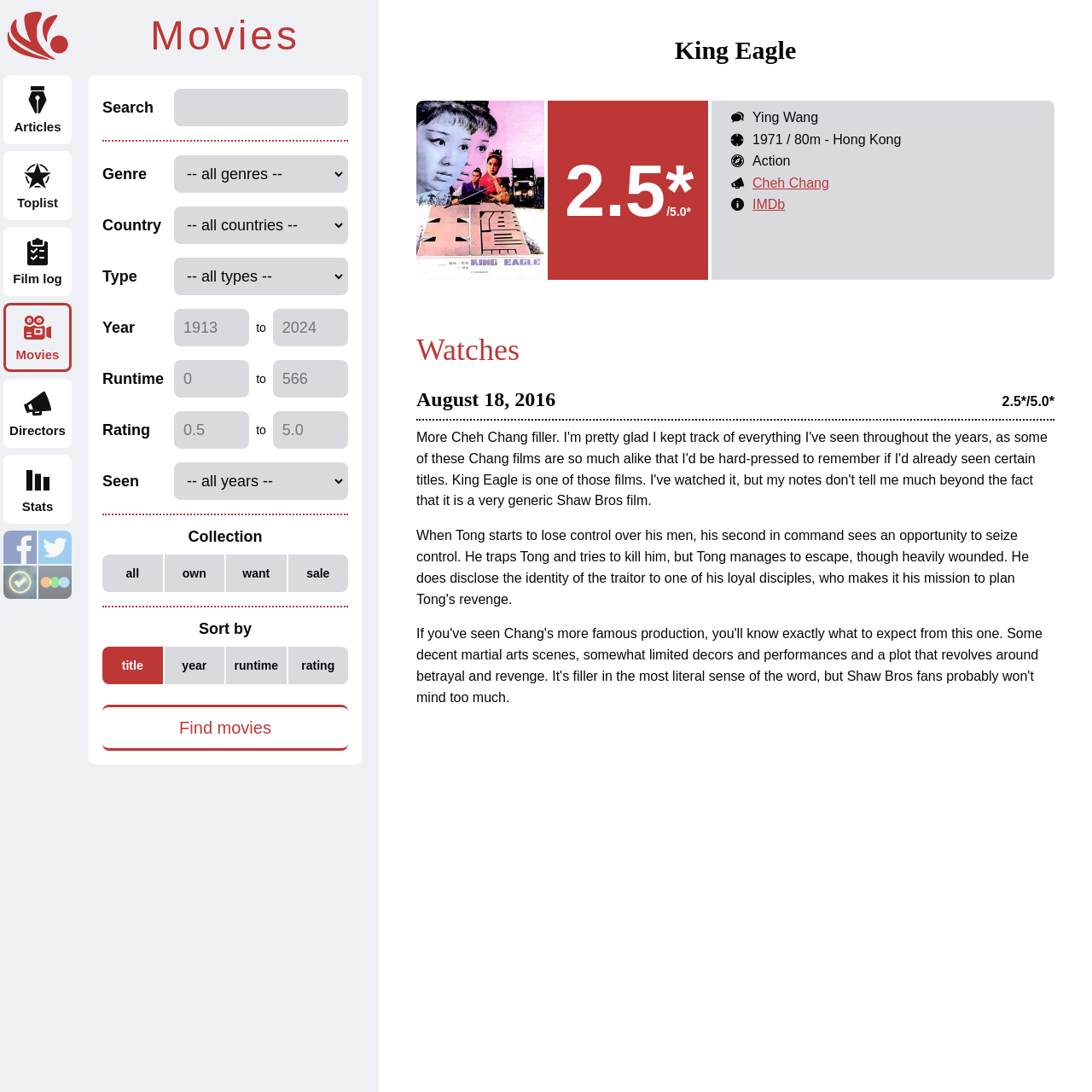What is the release year of the movie?
Give a detailed explanation using the information visible in the image.

The release year of the movie can be found in the article section of the webpage, where it is written as '1971' in a static text element.